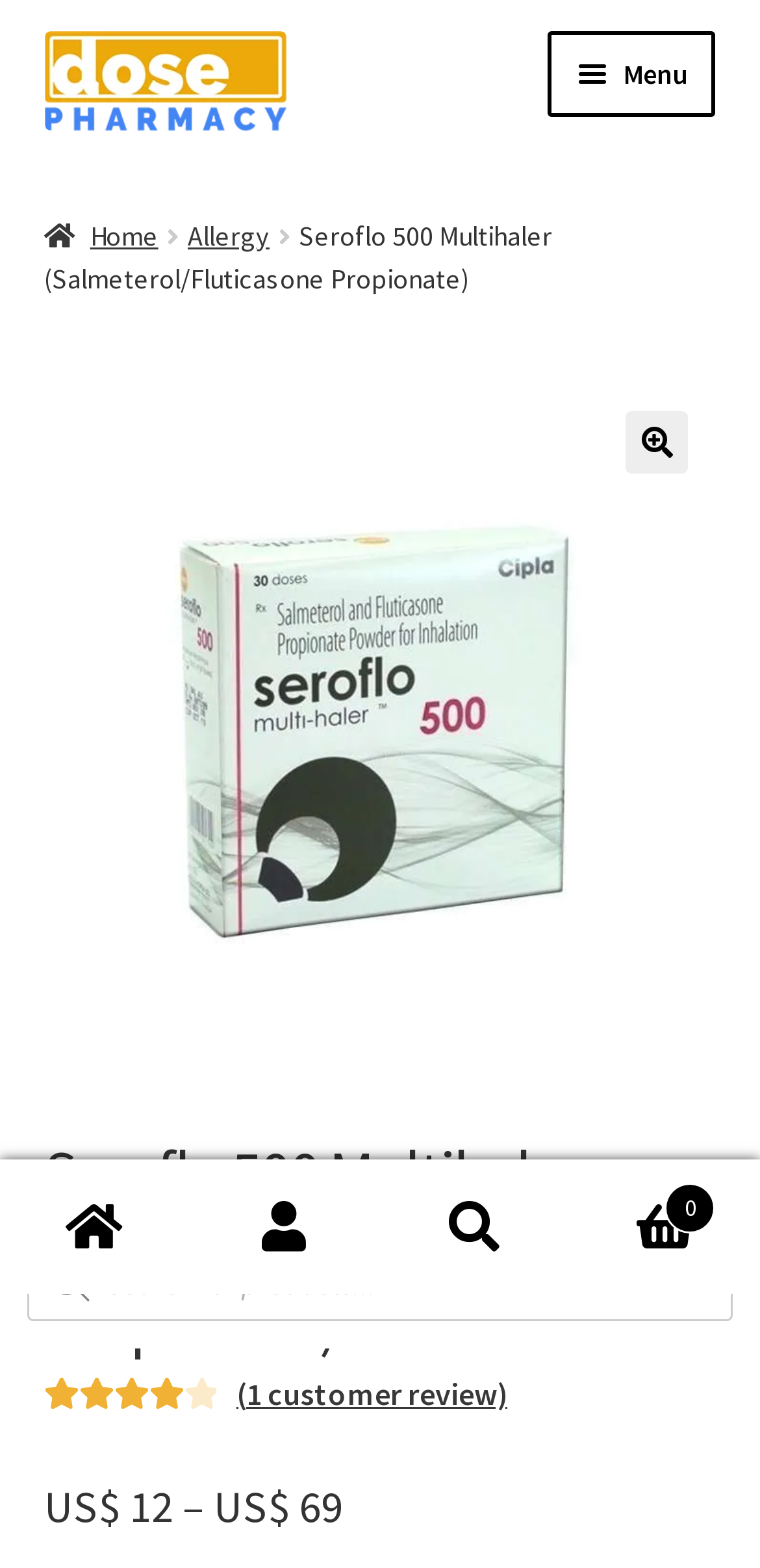Give a comprehensive overview of the webpage, including key elements.

The webpage is about Seroflo 500 Multihaler, a combination medication for treating symptoms like shortness of breath, chest tightness, wheezing, and coughing. At the top left corner, there is a link to "dose pharmacy" accompanied by an image. Next to it is the primary navigation menu, which can be expanded by clicking the "Menu" button.

Below the navigation menu, there is a breadcrumbs section with links to "Home", "Allergy", and a static text displaying the product name "Seroflo 500 Multihaler (Salmeterol/Fluticasone Propionate)". On the right side of the breadcrumbs section, there is a search icon and a link to the product page.

The main content of the page is dedicated to the product, with a heading displaying the product name. There is an image of the product, and a rating section showing 4 out of 5 stars based on 1 customer review. The price of the product is displayed, ranging from $12 to $69.

At the bottom of the page, there are links to "Home", "My Account", "Search", and "Cart" with an icon indicating that it is empty. There is also a search bar with a placeholder text "Products search" and a search icon.